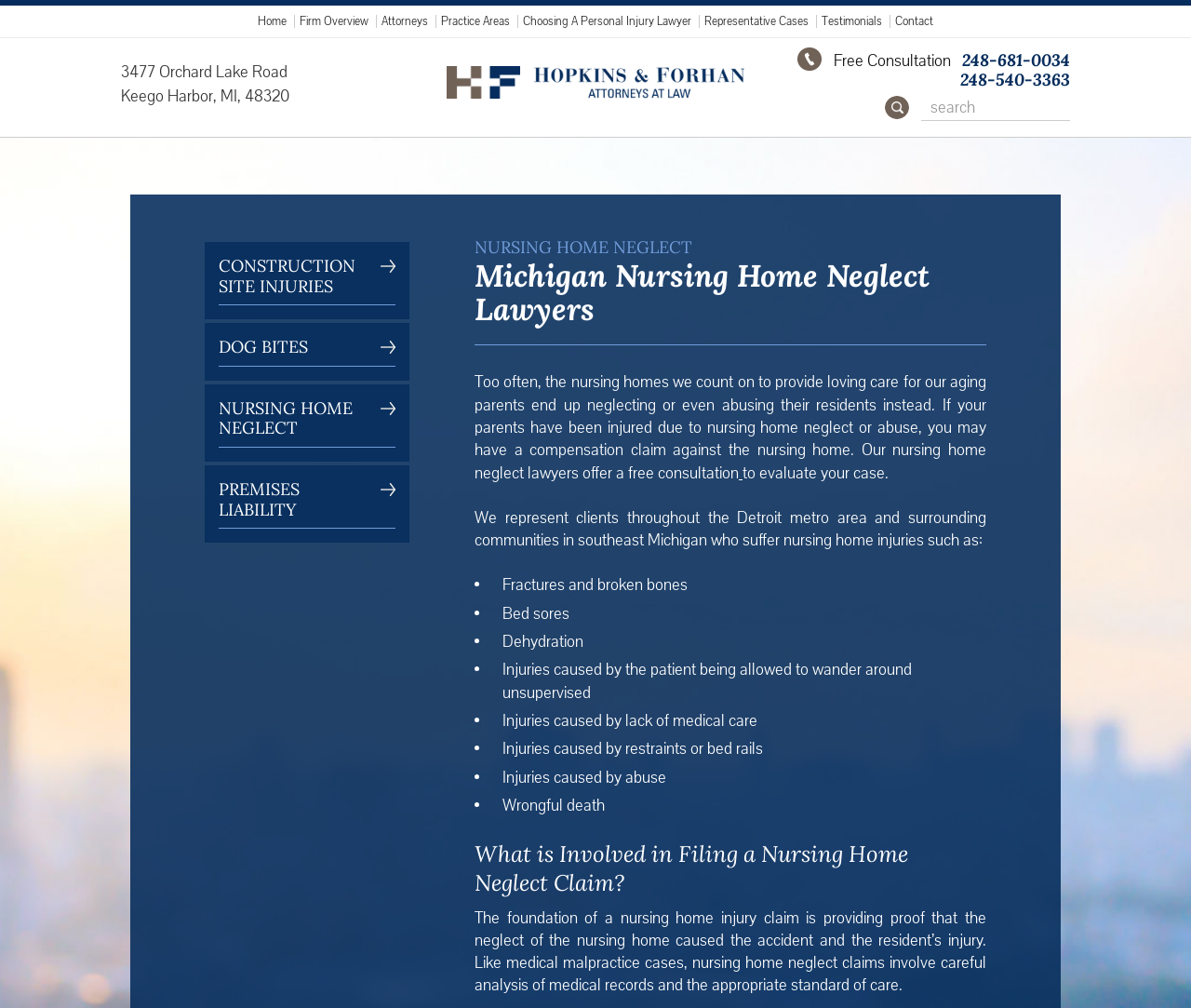Identify the bounding box coordinates for the UI element described by the following text: "Nursing Home Neglect". Provide the coordinates as four float numbers between 0 and 1, in the format [left, top, right, bottom].

[0.184, 0.395, 0.332, 0.444]